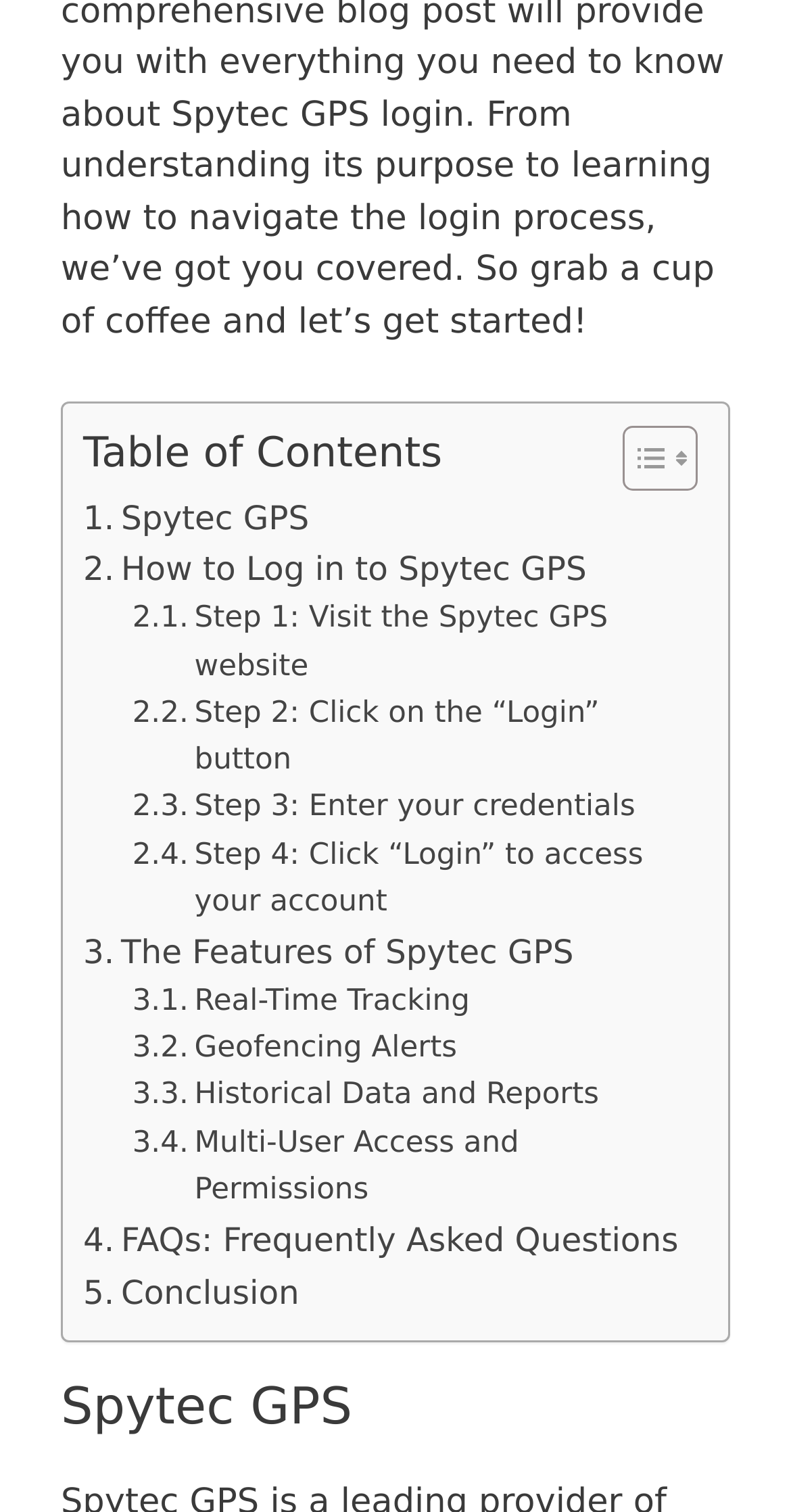Please provide a comprehensive response to the question below by analyzing the image: 
What is the purpose of the 'Toggle Table of Content' button?

The 'Toggle Table of Content' button is located next to the 'Table of Contents' heading, and it likely toggles the visibility of the table of contents, allowing users to show or hide it as needed.